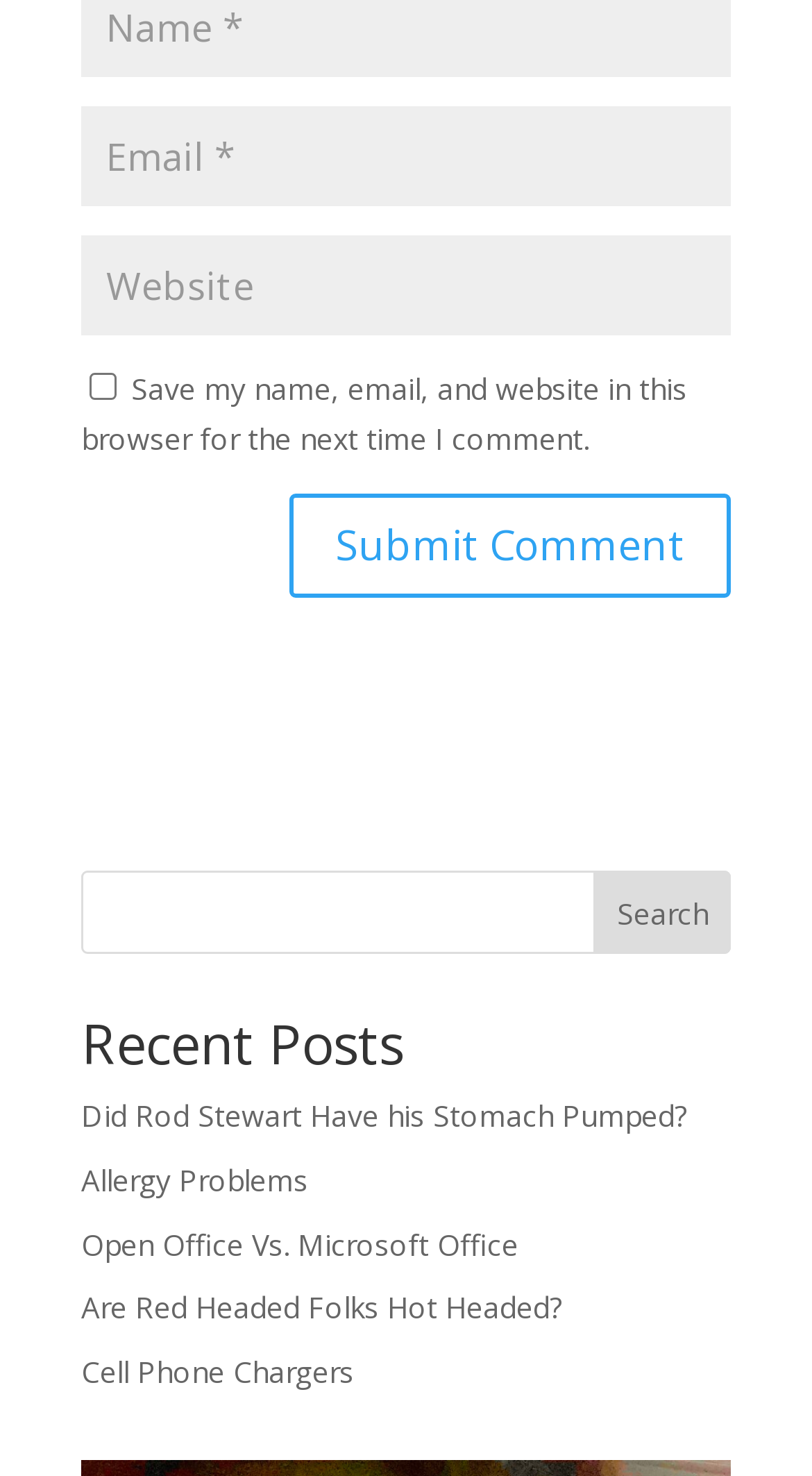Please reply to the following question using a single word or phrase: 
How many links are there under 'Recent Posts'?

5